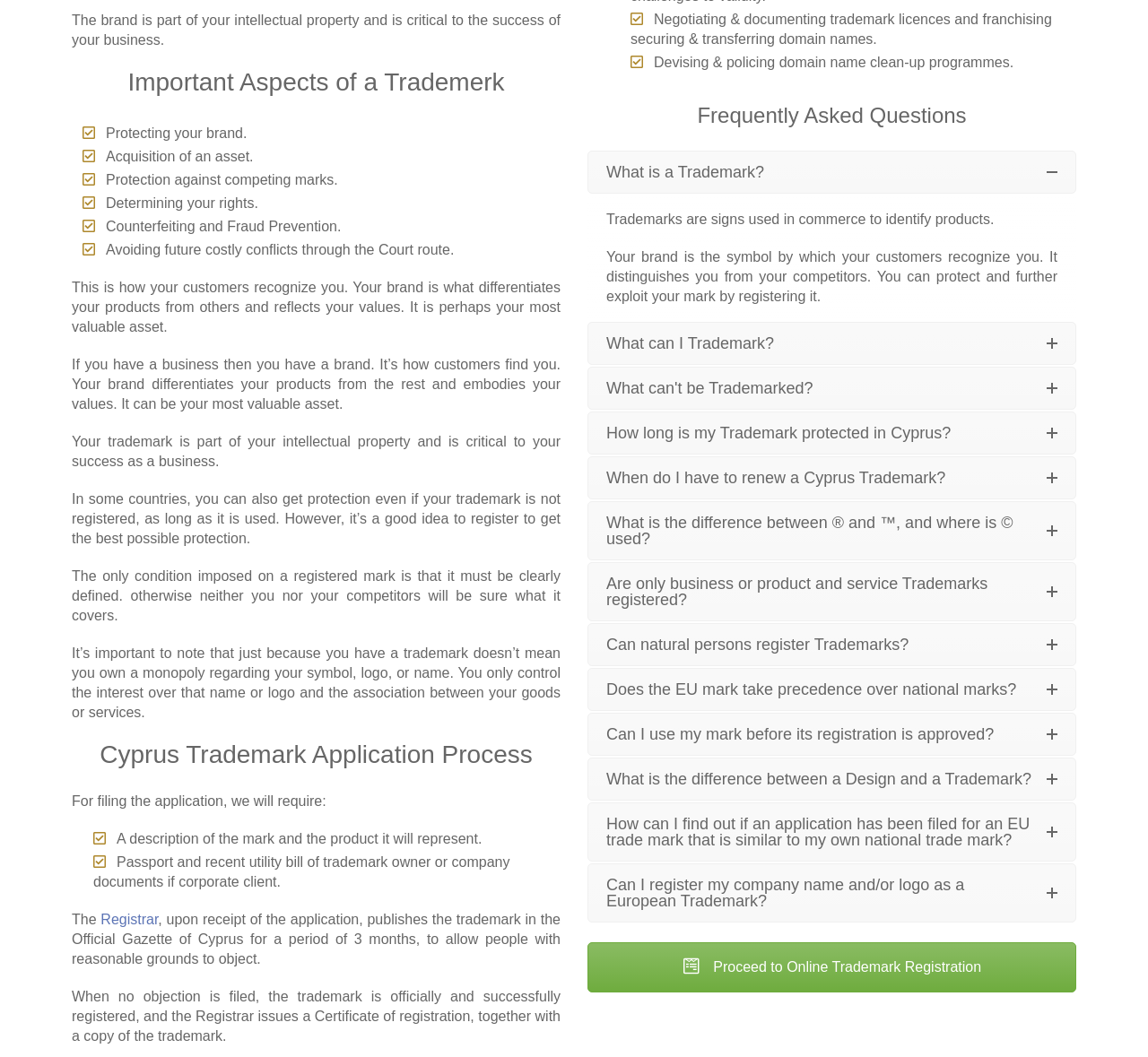What is required for filing a trademark application?
Please respond to the question with a detailed and thorough explanation.

According to the webpage, for filing a trademark application, we will require a description of the mark and the product it will represent, as well as a passport and recent utility bill of the trademark owner or company documents if the client is a corporation. This is mentioned in the 'Cyprus Trademark Application Process' section.